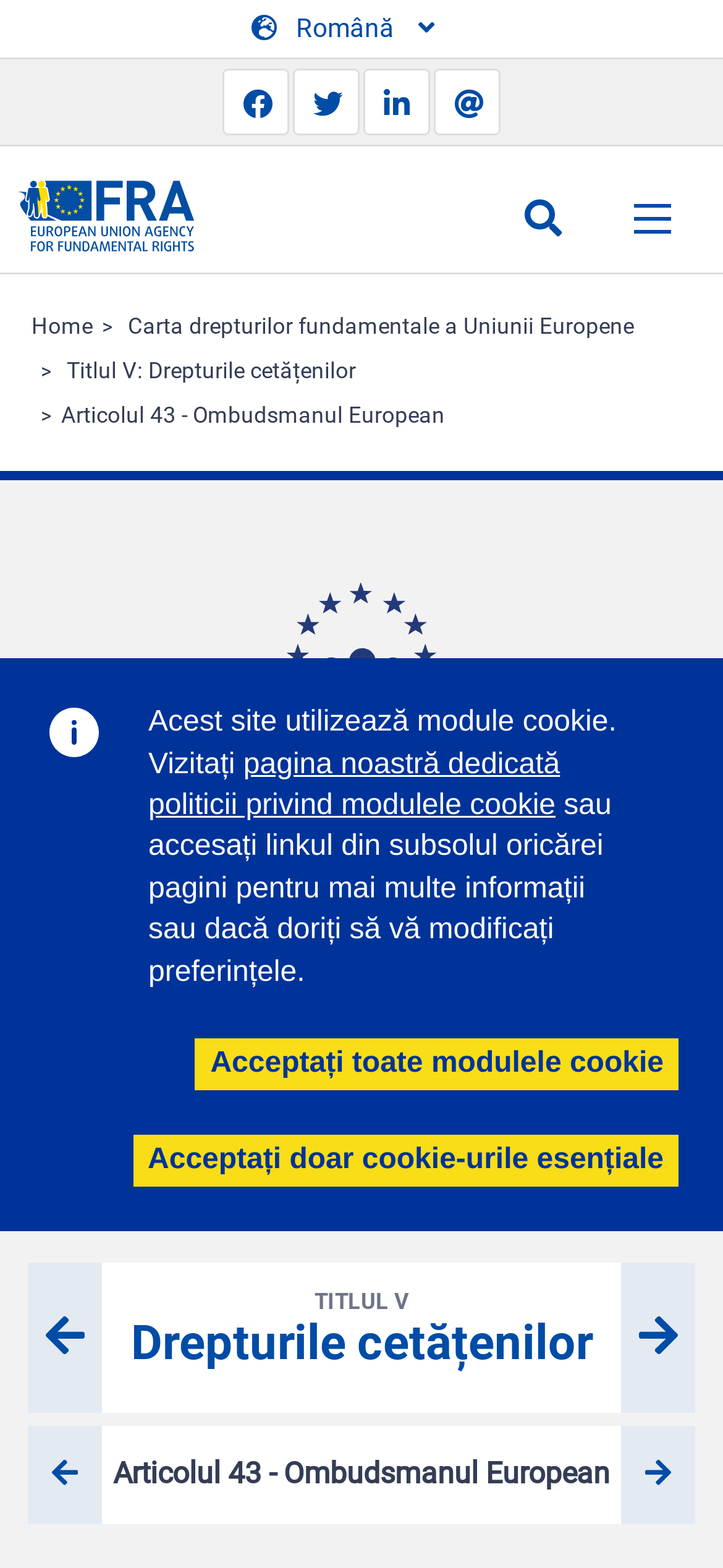What is the language of the webpage?
Using the visual information, respond with a single word or phrase.

Romanian